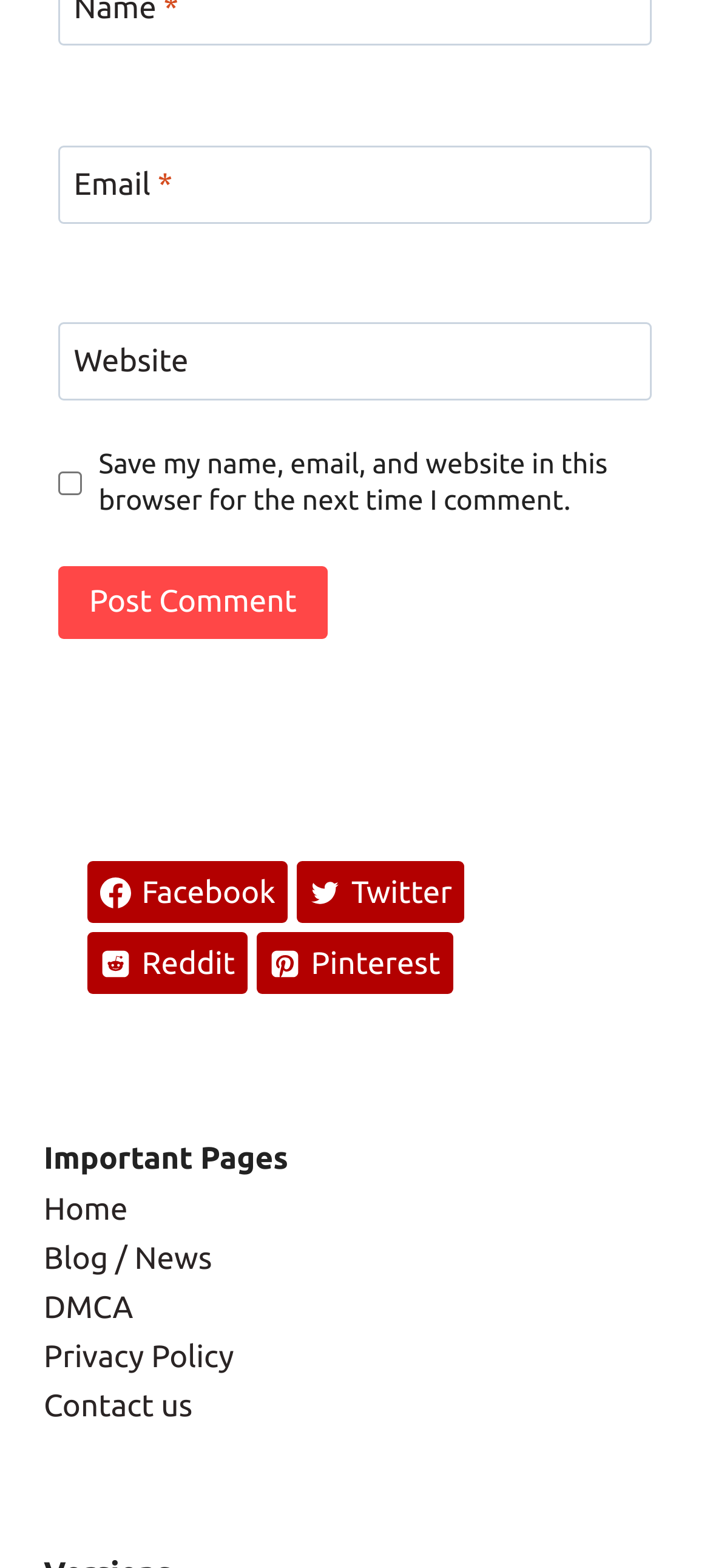Provide a brief response in the form of a single word or phrase:
What is the purpose of the checkbox?

Save comment info